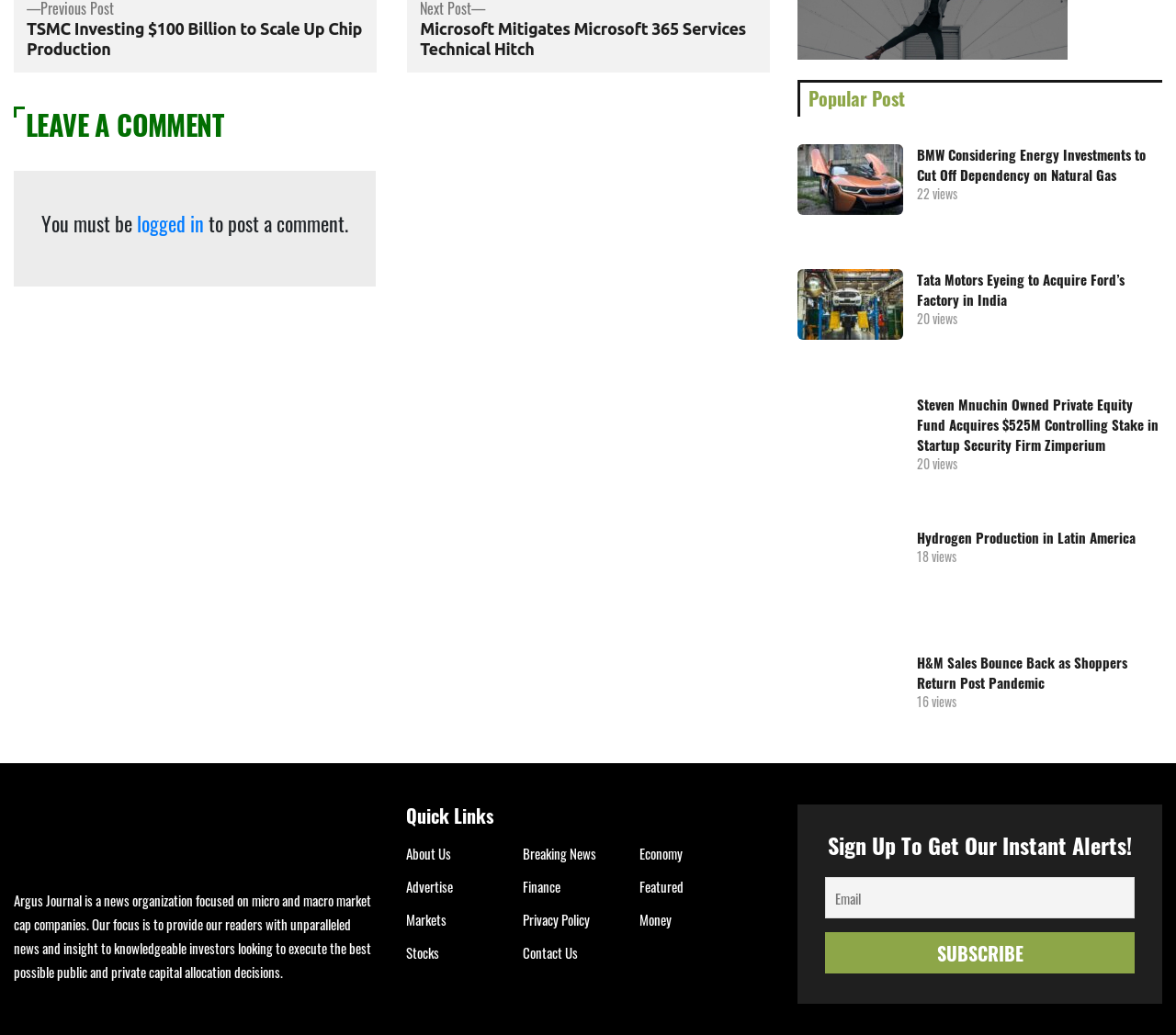Please identify the bounding box coordinates of the clickable area that will allow you to execute the instruction: "View popular post".

[0.678, 0.077, 0.988, 0.113]